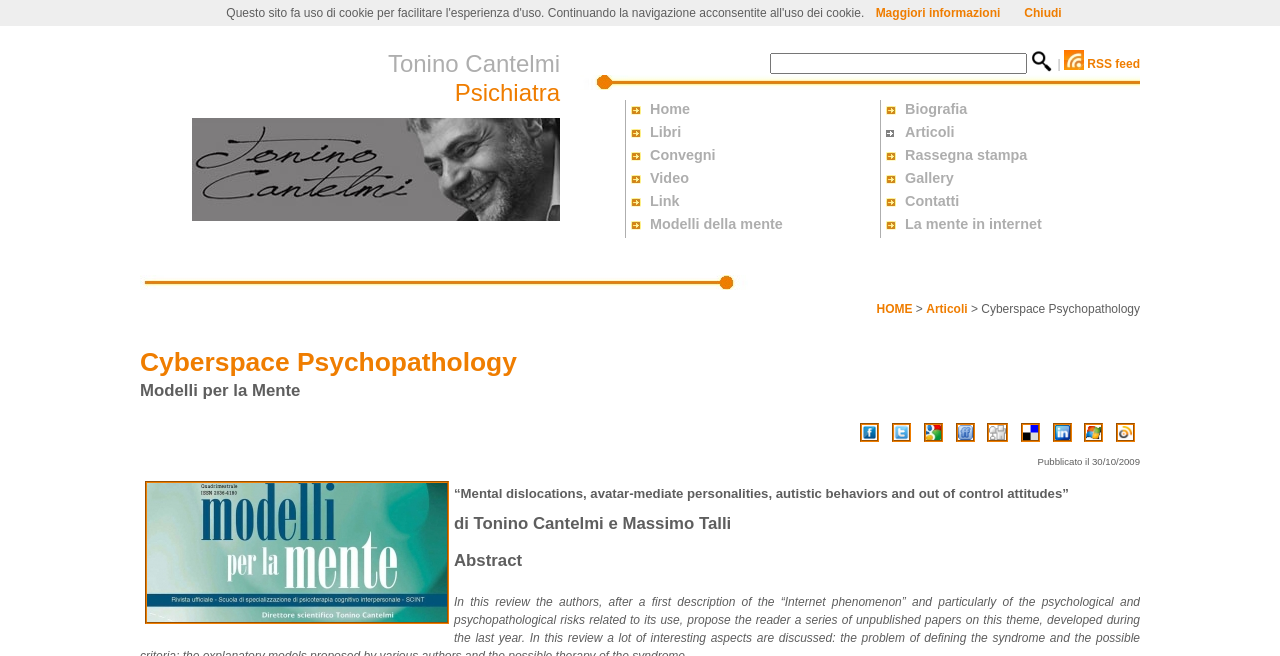Provide the bounding box coordinates in the format (top-left x, top-left y, bottom-right x, bottom-right y). All values are floating point numbers between 0 and 1. Determine the bounding box coordinate of the UI element described as: Rassegna stampa

[0.688, 0.223, 0.863, 0.258]